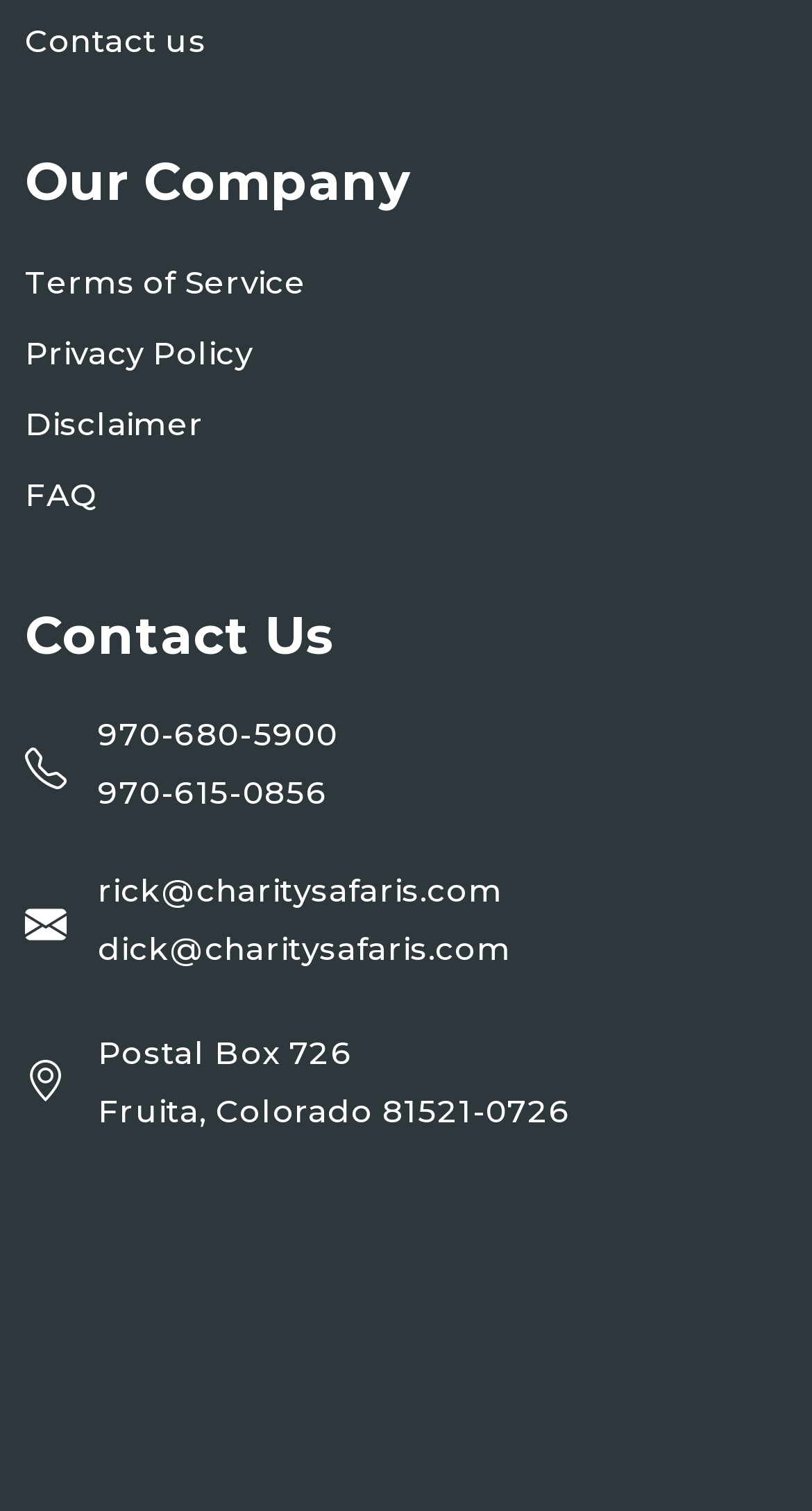Please specify the bounding box coordinates of the clickable section necessary to execute the following command: "View terms of service".

[0.031, 0.173, 0.376, 0.204]